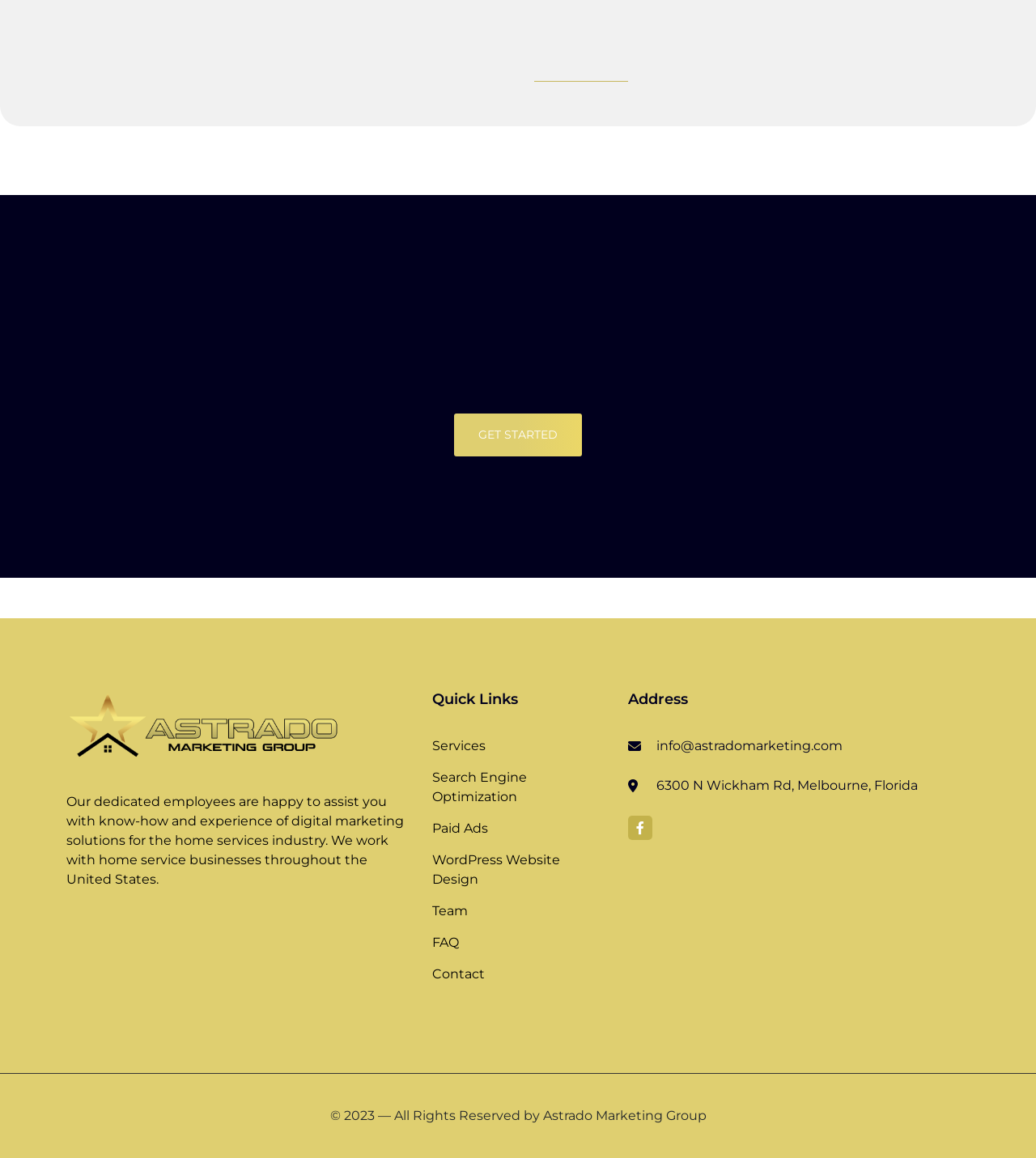Pinpoint the bounding box coordinates of the element that must be clicked to accomplish the following instruction: "Visit Services page". The coordinates should be in the format of four float numbers between 0 and 1, i.e., [left, top, right, bottom].

[0.417, 0.632, 0.582, 0.656]